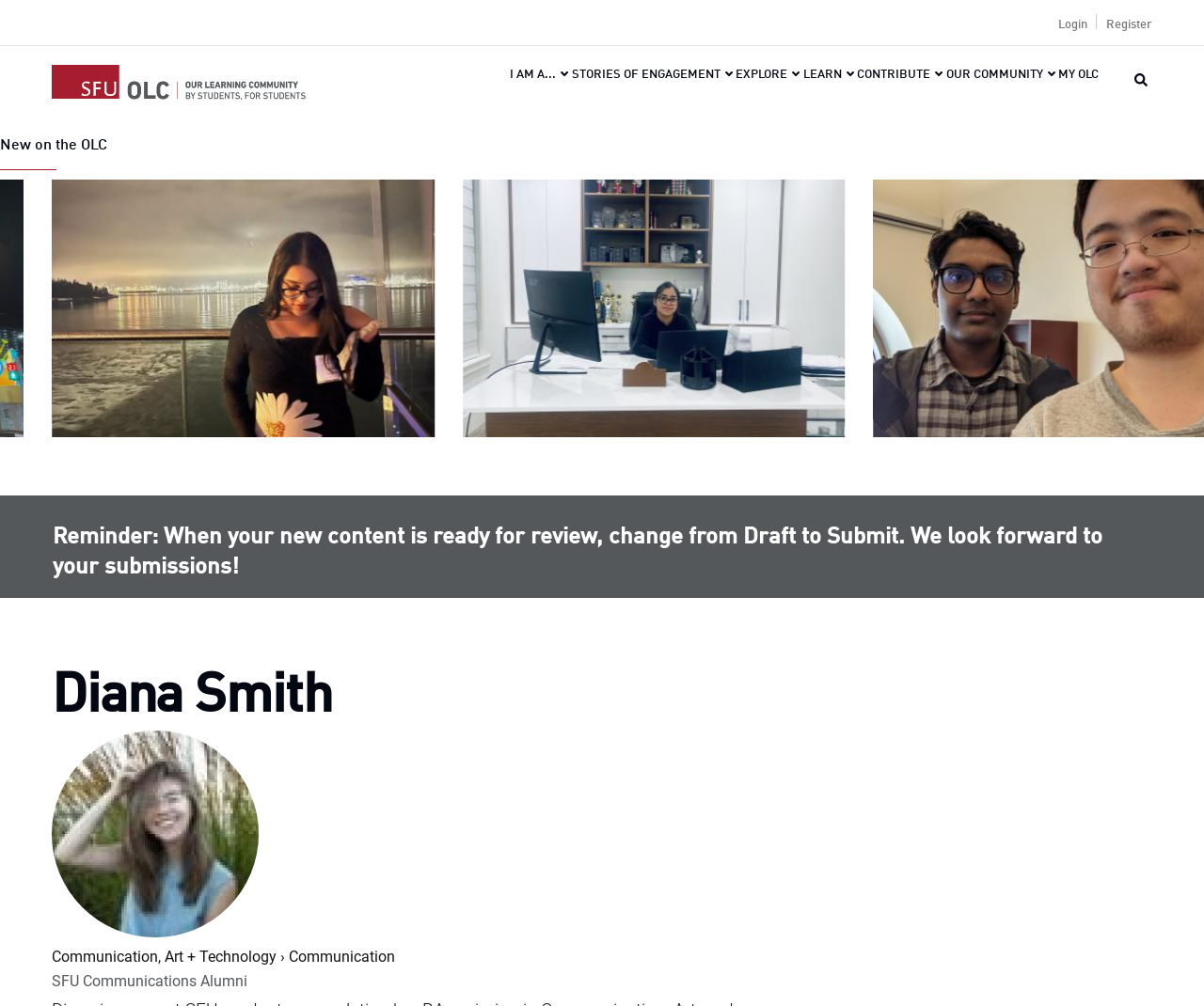Can you find the bounding box coordinates for the element that needs to be clicked to execute this instruction: "Go to the 'Home' page"? The coordinates should be given as four float numbers between 0 and 1, i.e., [left, top, right, bottom].

[0.043, 0.06, 0.254, 0.108]